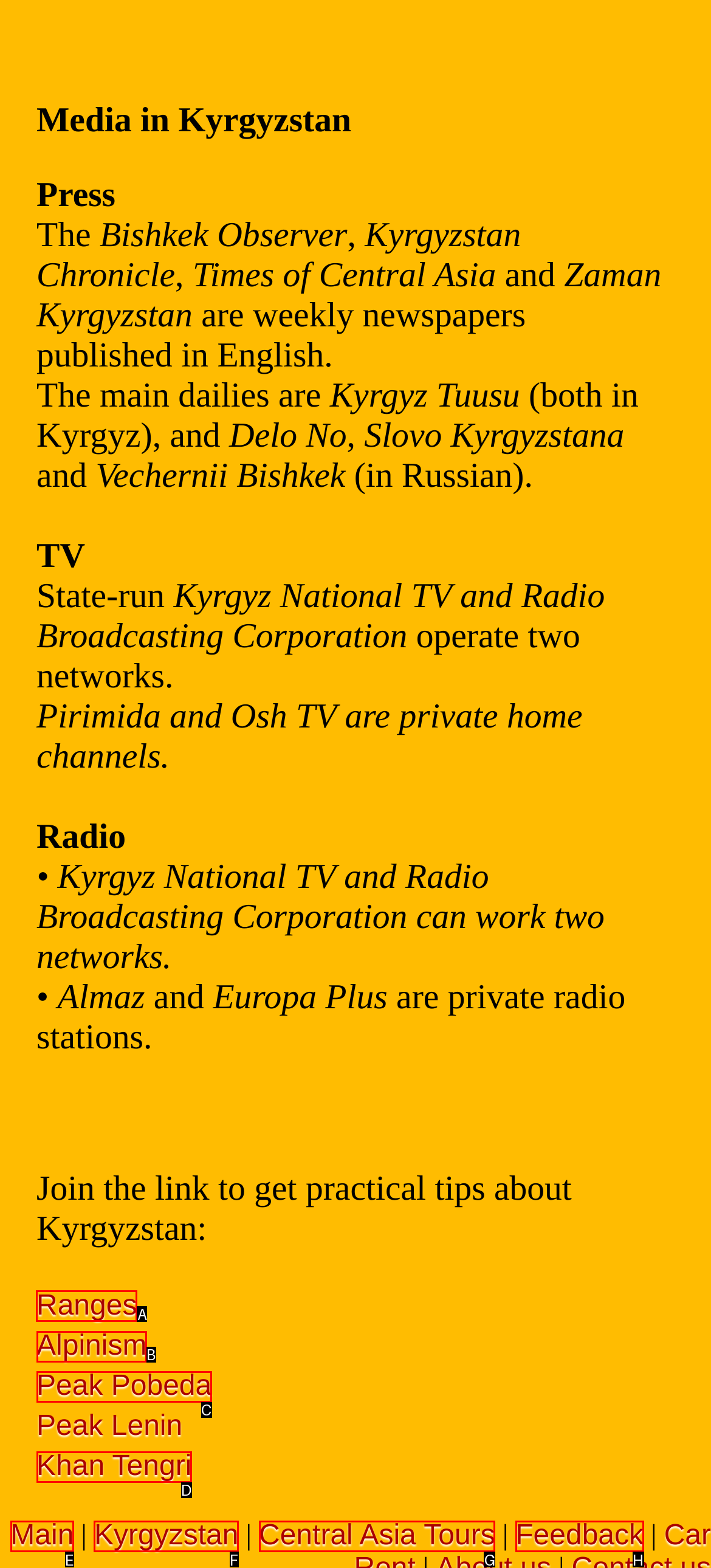Tell me which one HTML element you should click to complete the following task: Open the menu
Answer with the option's letter from the given choices directly.

None